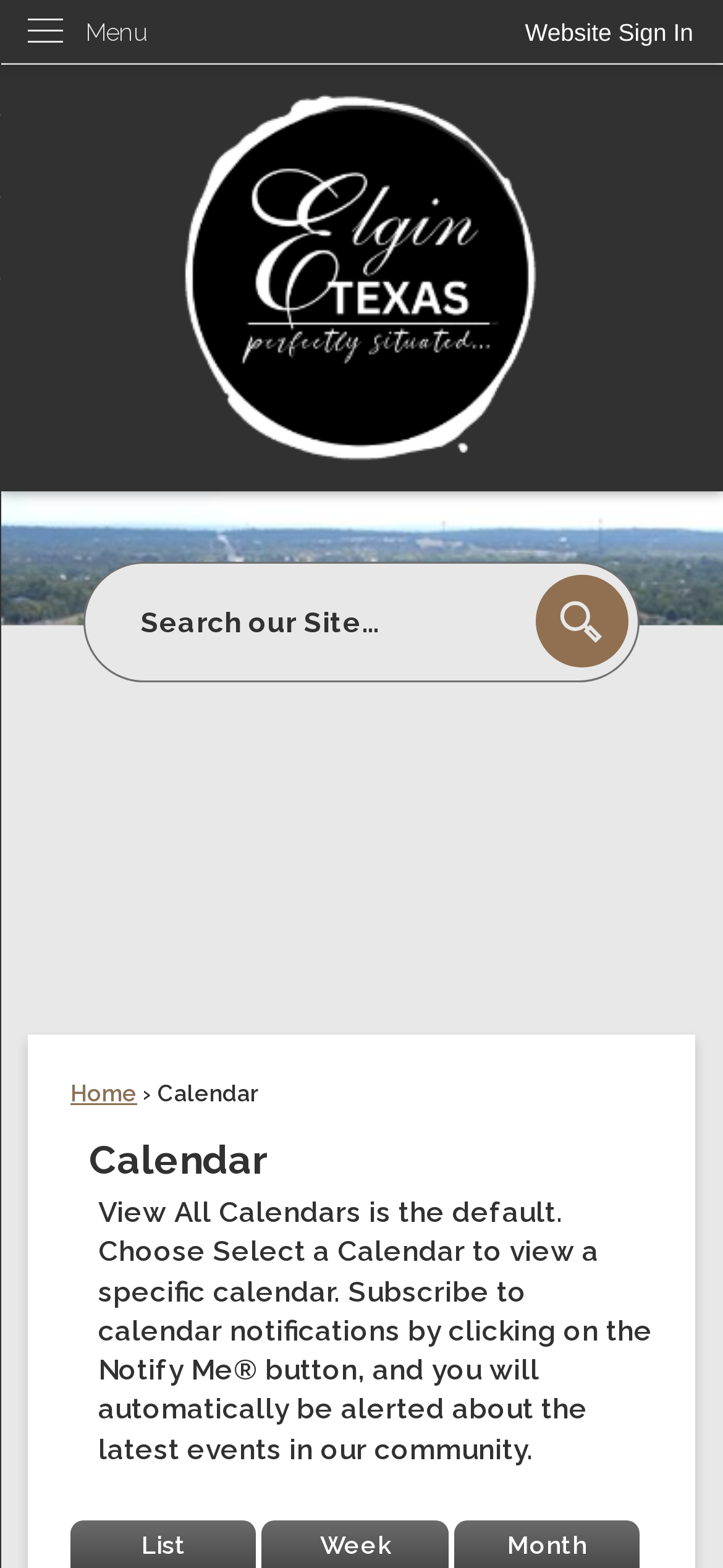Answer the question using only one word or a concise phrase: What is the orientation of the menu?

Vertical